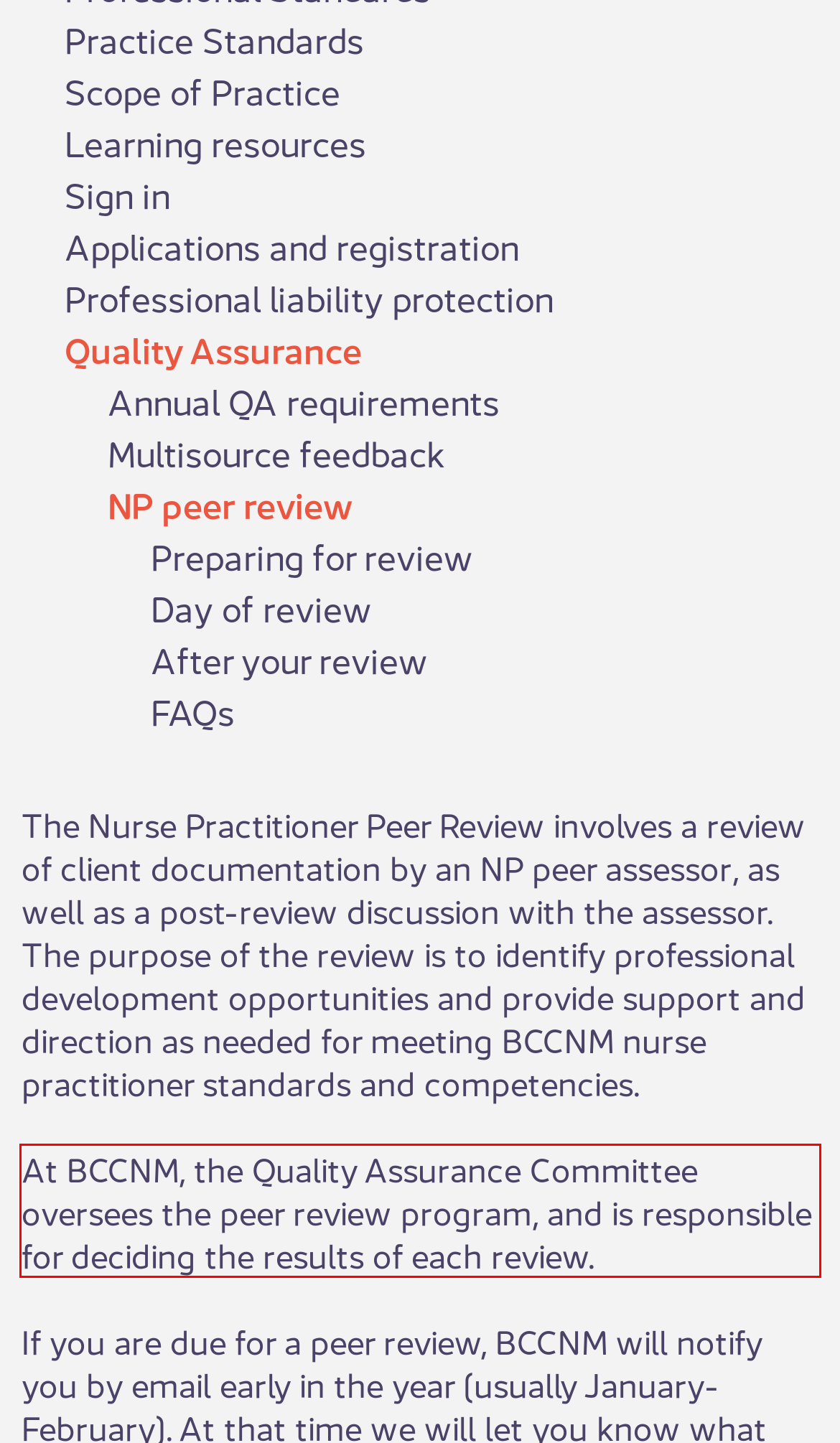Identify the text within the red bounding box on the webpage screenshot and generate the extracted text content.

At BCCNM, the Quality Assurance Committee oversees the peer review program, and is responsible for deciding the results of each review.